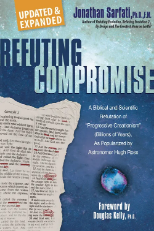What is represented by the globe on the cover?
Based on the image, answer the question with as much detail as possible.

The caption explains that the cover art features a globe, which represents Earth, symbolizing the exploration of creation, as the book focuses on providing a biblical and scientific rebuttal to the concept of 'Proposed Compromises' regarding origins.